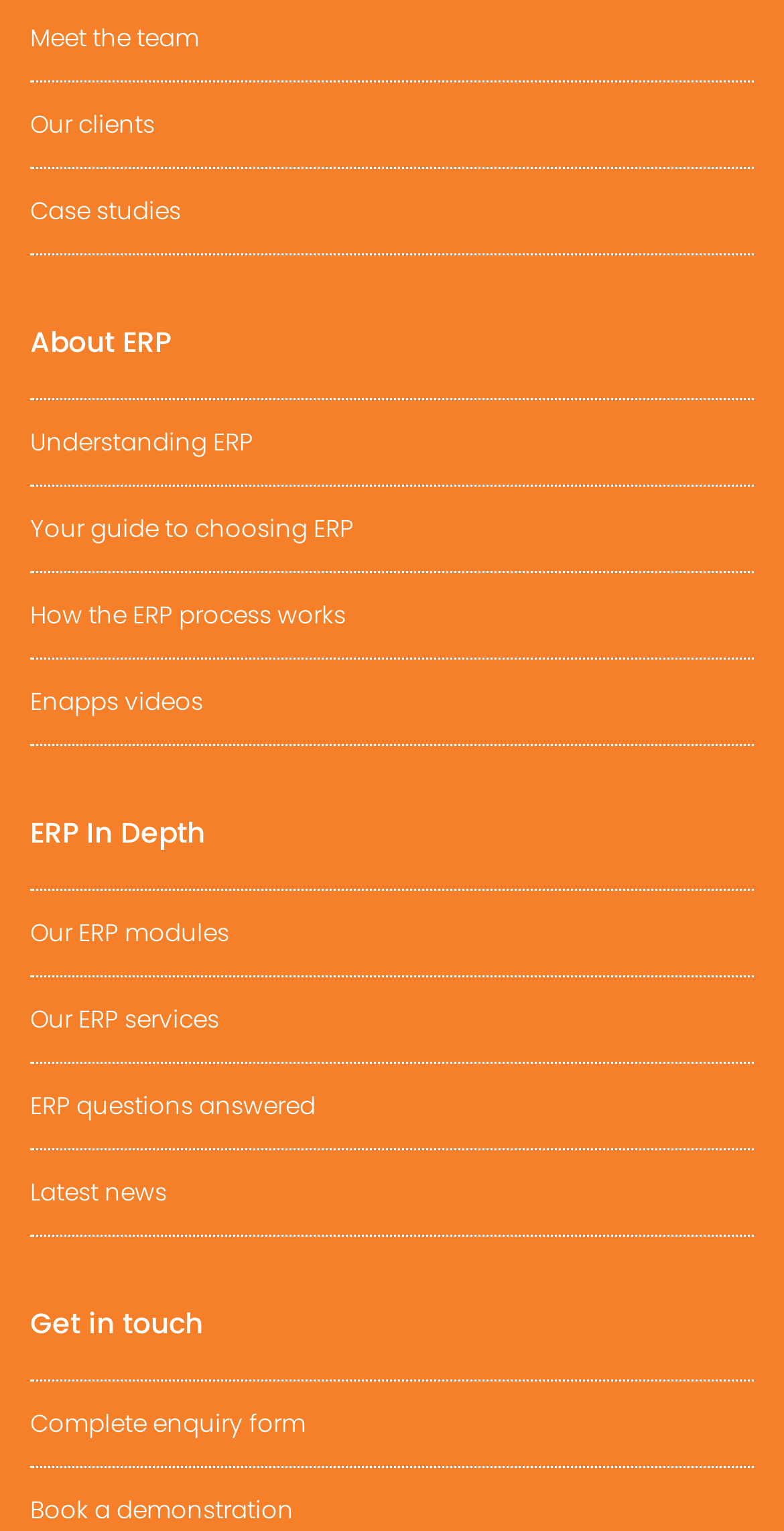Can you pinpoint the bounding box coordinates for the clickable element required for this instruction: "Click on Business Loans"? The coordinates should be four float numbers between 0 and 1, i.e., [left, top, right, bottom].

None